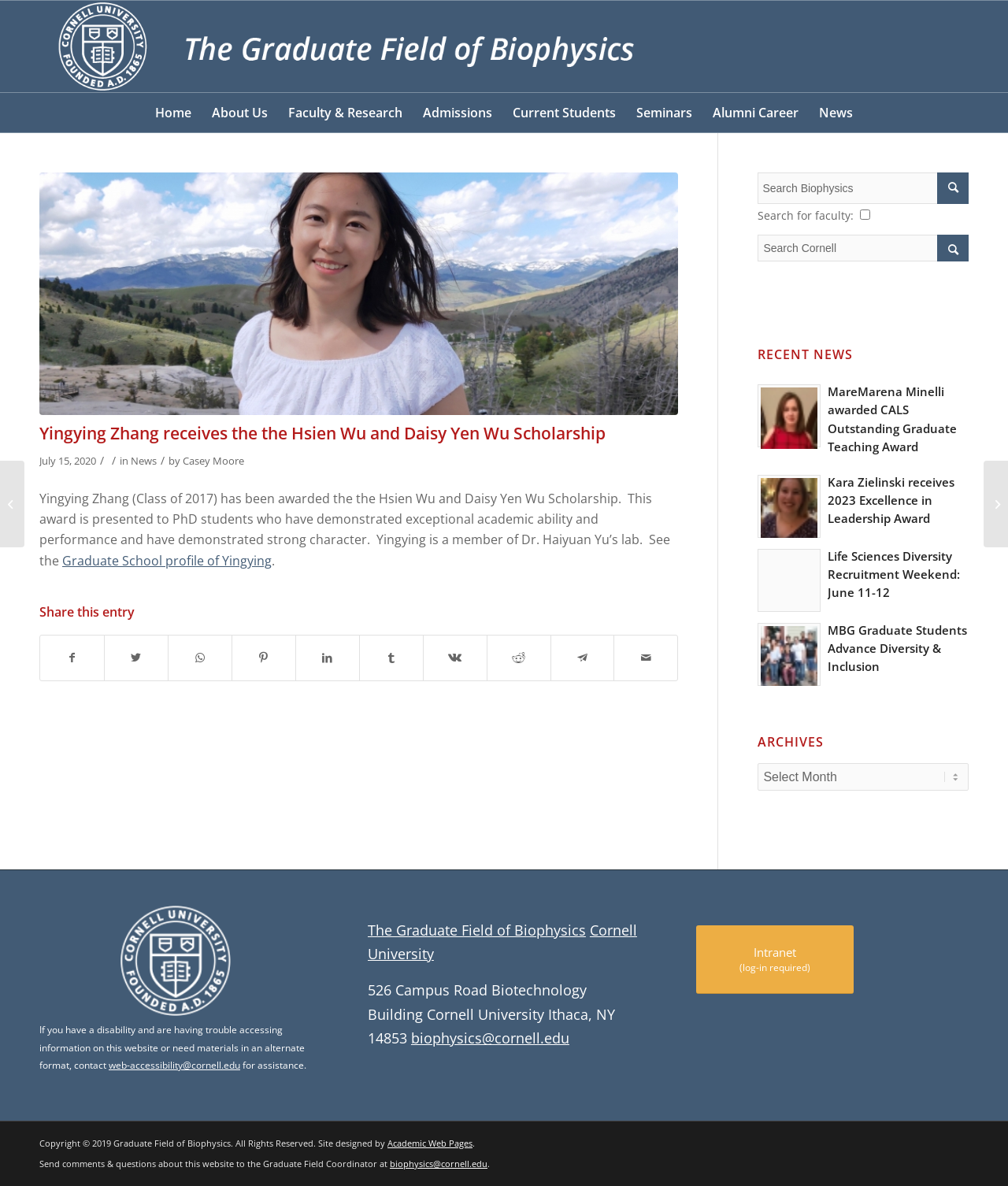Determine the bounding box coordinates of the region I should click to achieve the following instruction: "Click on the Home link". Ensure the bounding box coordinates are four float numbers between 0 and 1, i.e., [left, top, right, bottom].

[0.144, 0.078, 0.2, 0.112]